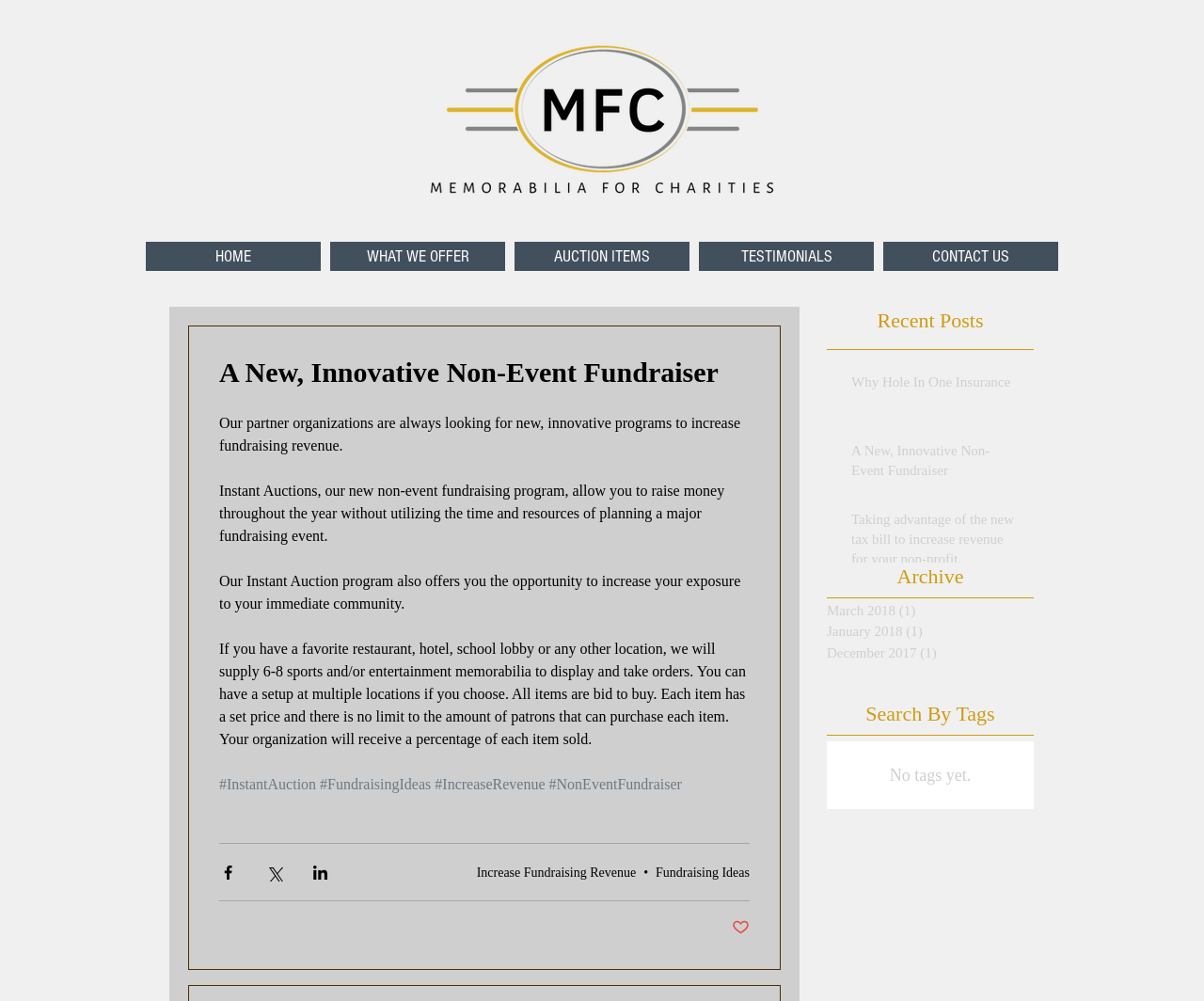Please identify the bounding box coordinates of the region to click in order to complete the given instruction: "Read the 'Why Hole In One Insurance' post". The coordinates should be four float numbers between 0 and 1, i.e., [left, top, right, bottom].

[0.707, 0.372, 0.849, 0.399]